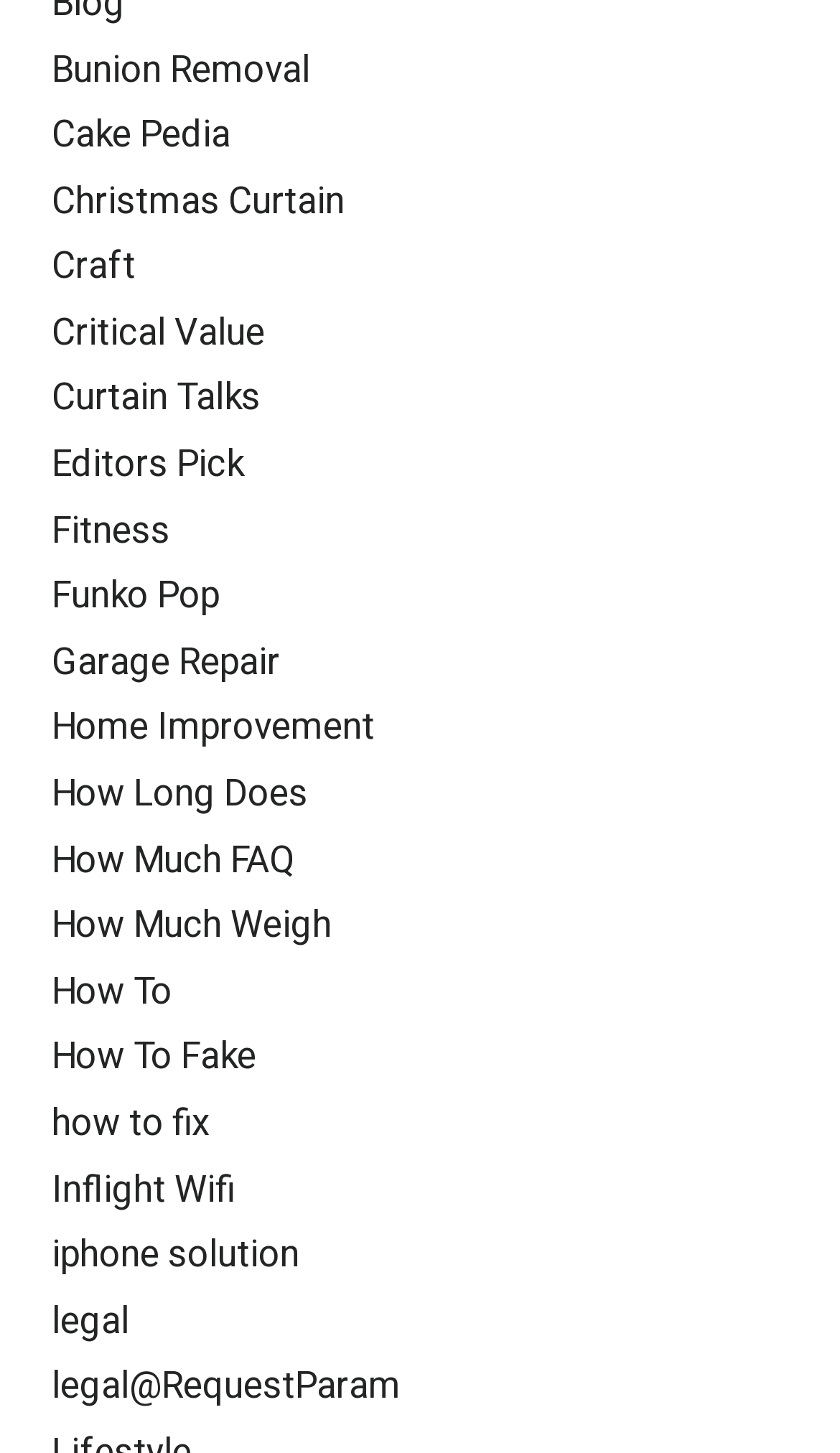Please identify the bounding box coordinates of where to click in order to follow the instruction: "Check out iphone solution".

[0.062, 0.845, 0.356, 0.882]